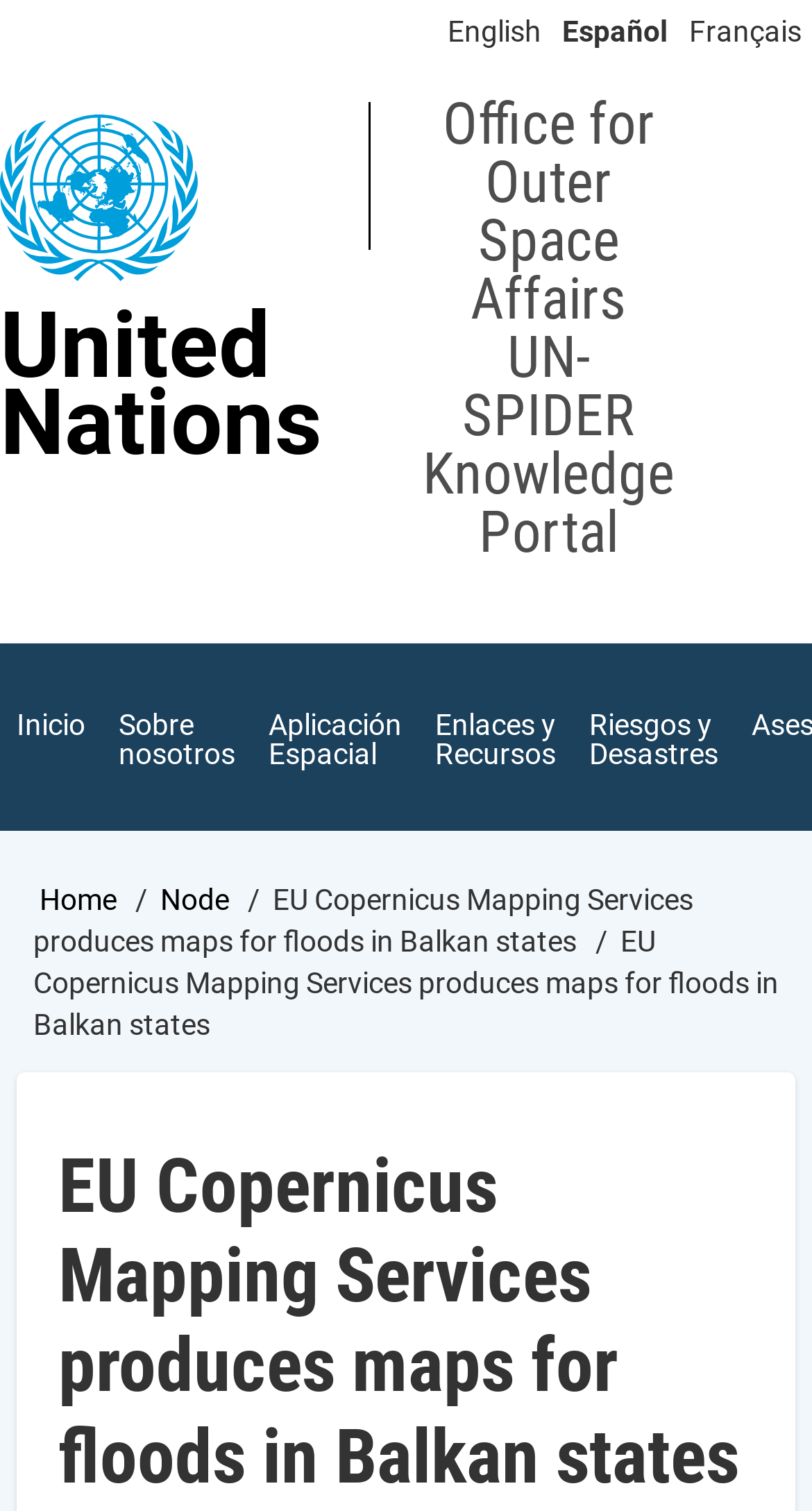Reply to the question with a single word or phrase:
What is the topic of the webpage?

Floods in Balkan states